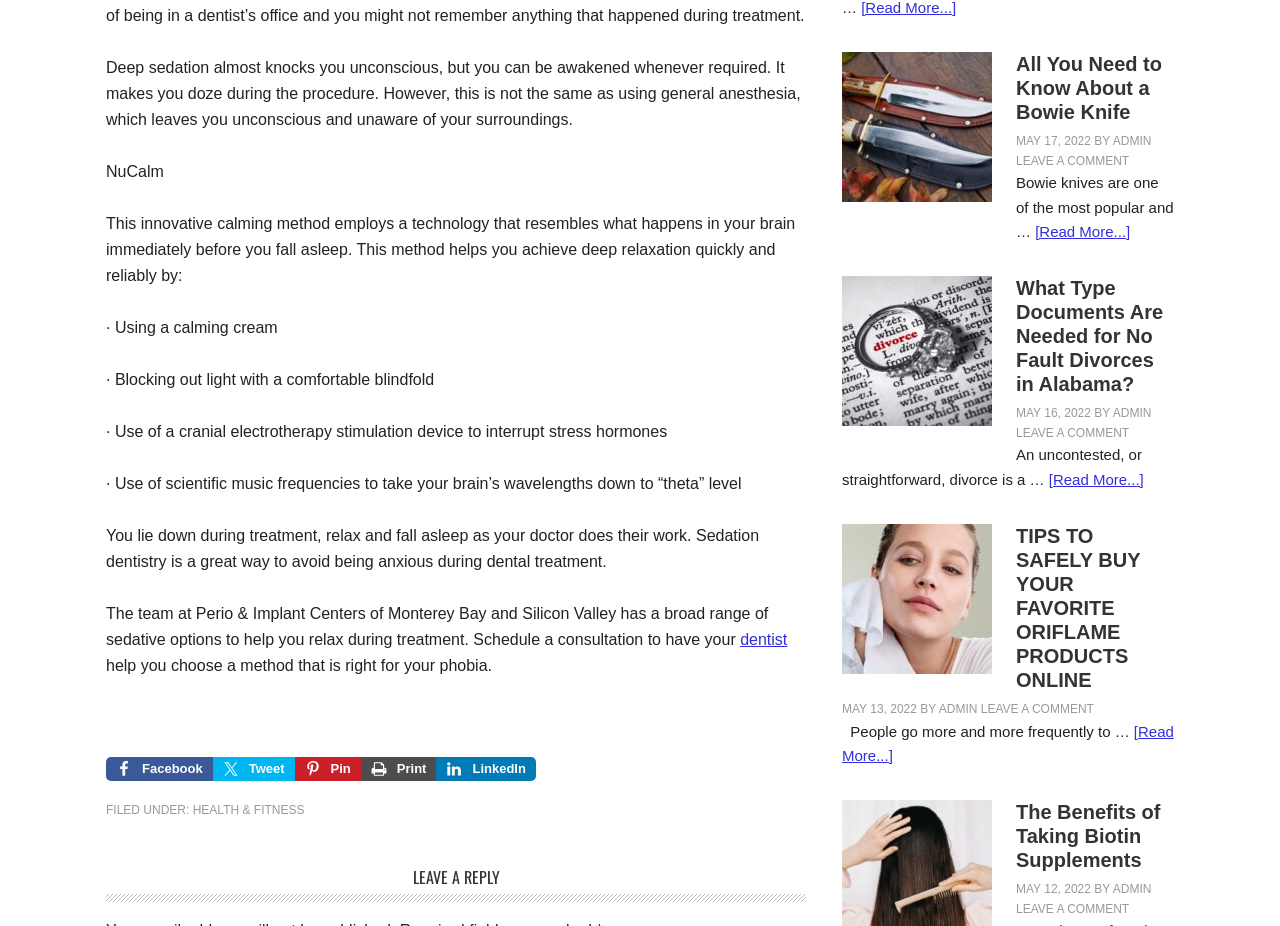Based on the image, give a detailed response to the question: What is NuCalm?

Based on the webpage, NuCalm is a calming method that employs a technology that resembles what happens in your brain immediately before you fall asleep, helping you achieve deep relaxation quickly and reliably.